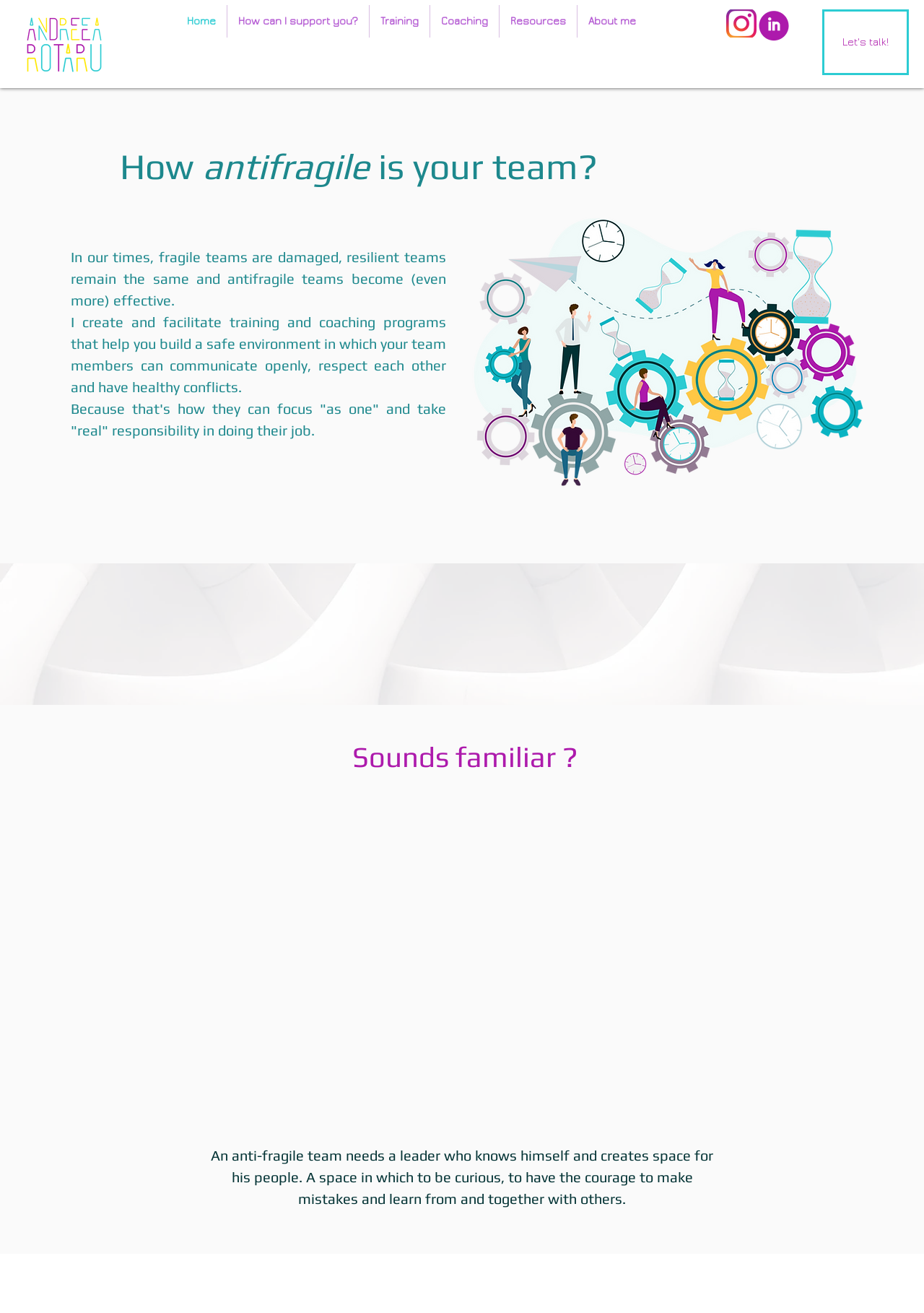Given the element description About me, specify the bounding box coordinates of the corresponding UI element in the format (top-left x, top-left y, bottom-right x, bottom-right y). All values must be between 0 and 1.

[0.625, 0.004, 0.7, 0.029]